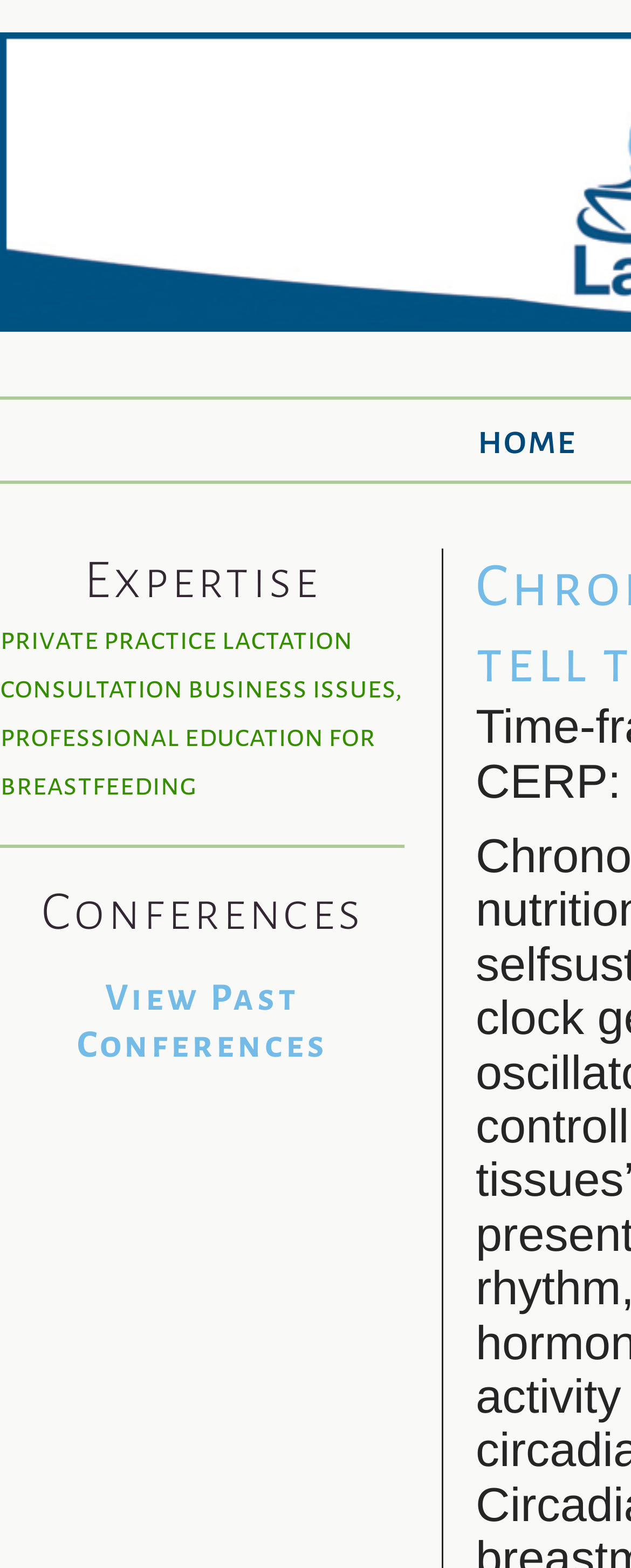From the given element description: "Home", find the bounding box for the UI element. Provide the coordinates as four float numbers between 0 and 1, in the order [left, top, right, bottom].

[0.705, 0.255, 0.964, 0.307]